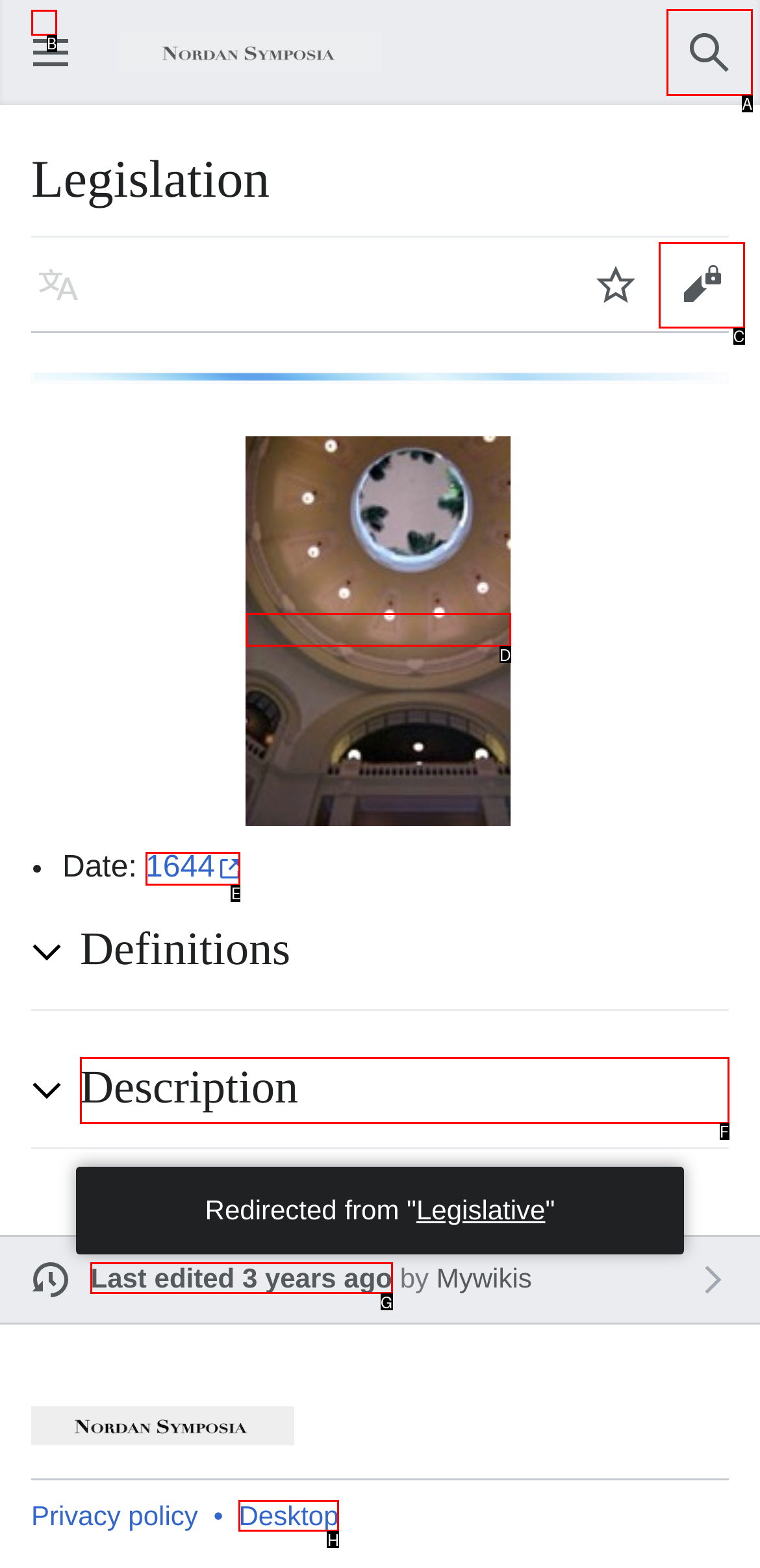Which option should be clicked to execute the following task: Search? Respond with the letter of the selected option.

A